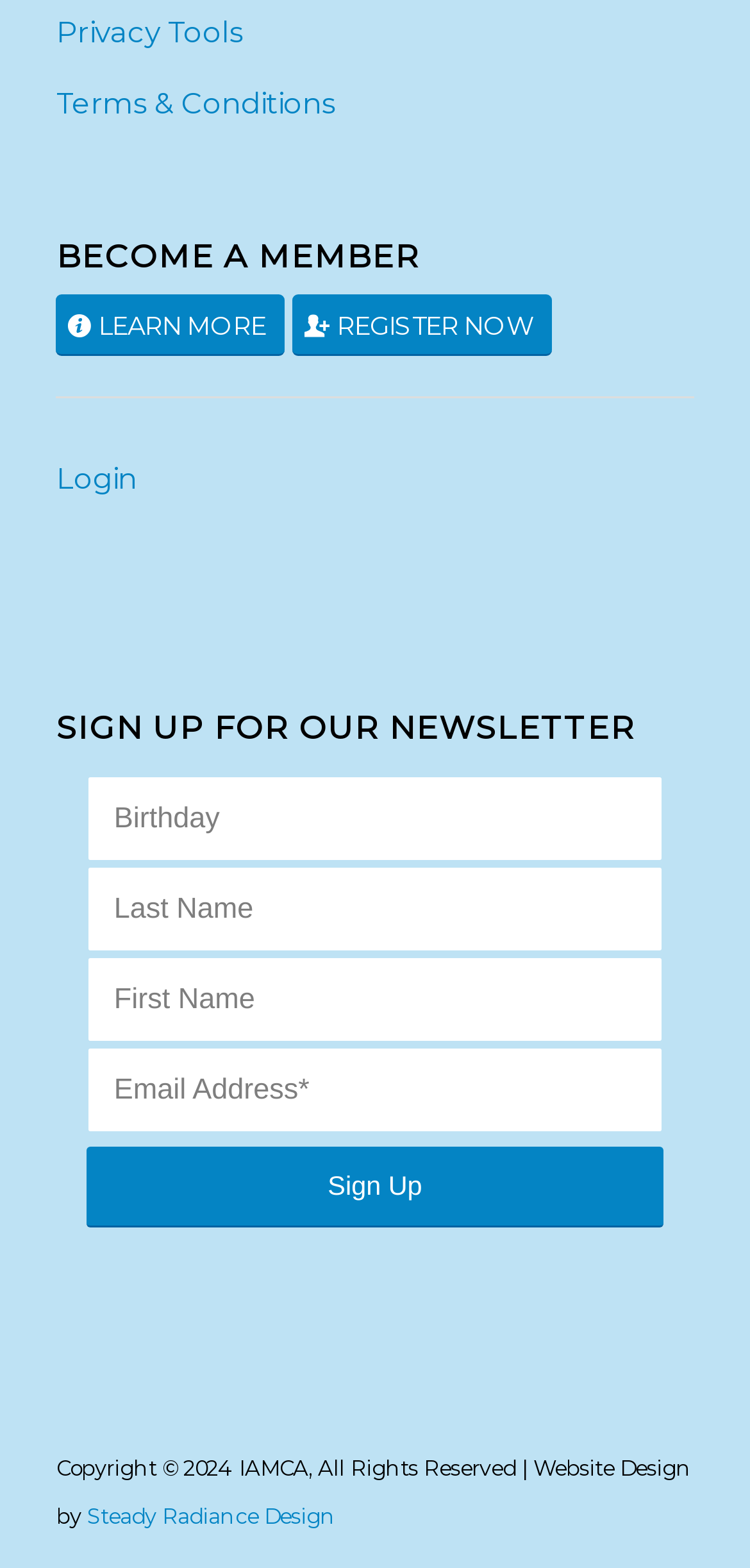Determine the bounding box for the UI element as described: "Terms & Conditions". The coordinates should be represented as four float numbers between 0 and 1, formatted as [left, top, right, bottom].

[0.075, 0.054, 0.447, 0.077]